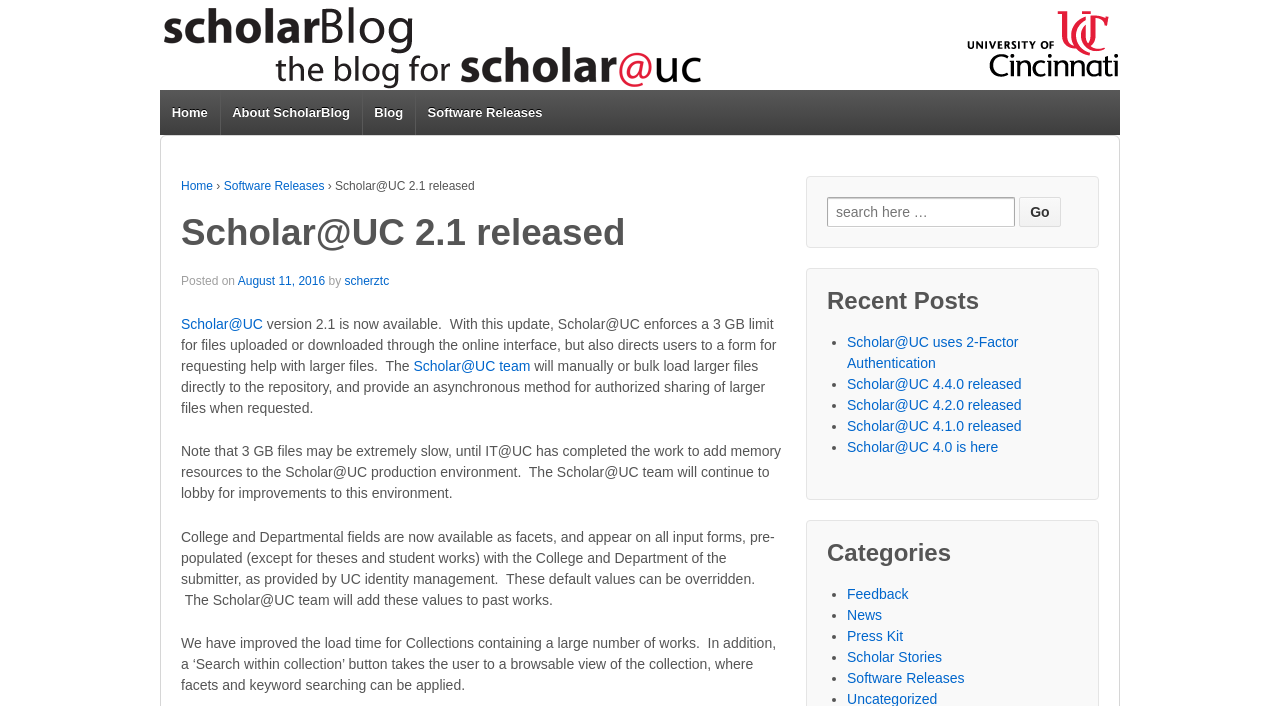Explain the features and main sections of the webpage comprehensively.

The webpage is a blog post announcing the release of Scholar@UC 2.1. At the top, there is a logo image of Scholarblog, followed by a navigation menu with links to "Home", "About ScholarBlog", "Blog", and "Software Releases". Below the navigation menu, there is a heading that reads "Scholar@UC 2.1 released" and a paragraph of text that describes the updates and changes in this new version.

To the right of the heading, there is a search box with a "Go" button. Below the search box, there is a section titled "Recent Posts" that lists several recent blog posts, each with a bullet point and a link to the post.

On the left side of the page, there is a section that displays information about the blog post, including the date it was posted, the author, and a link to the Scholar@UC team. Below this section, there are several paragraphs of text that describe the new features and updates in Scholar@UC 2.1, including the addition of College and Departmental fields as facets, improvements to the load time for Collections, and the ability to search within collections.

At the bottom of the page, there is a section titled "Categories" that lists several categories, each with a bullet point and a link to the category page.